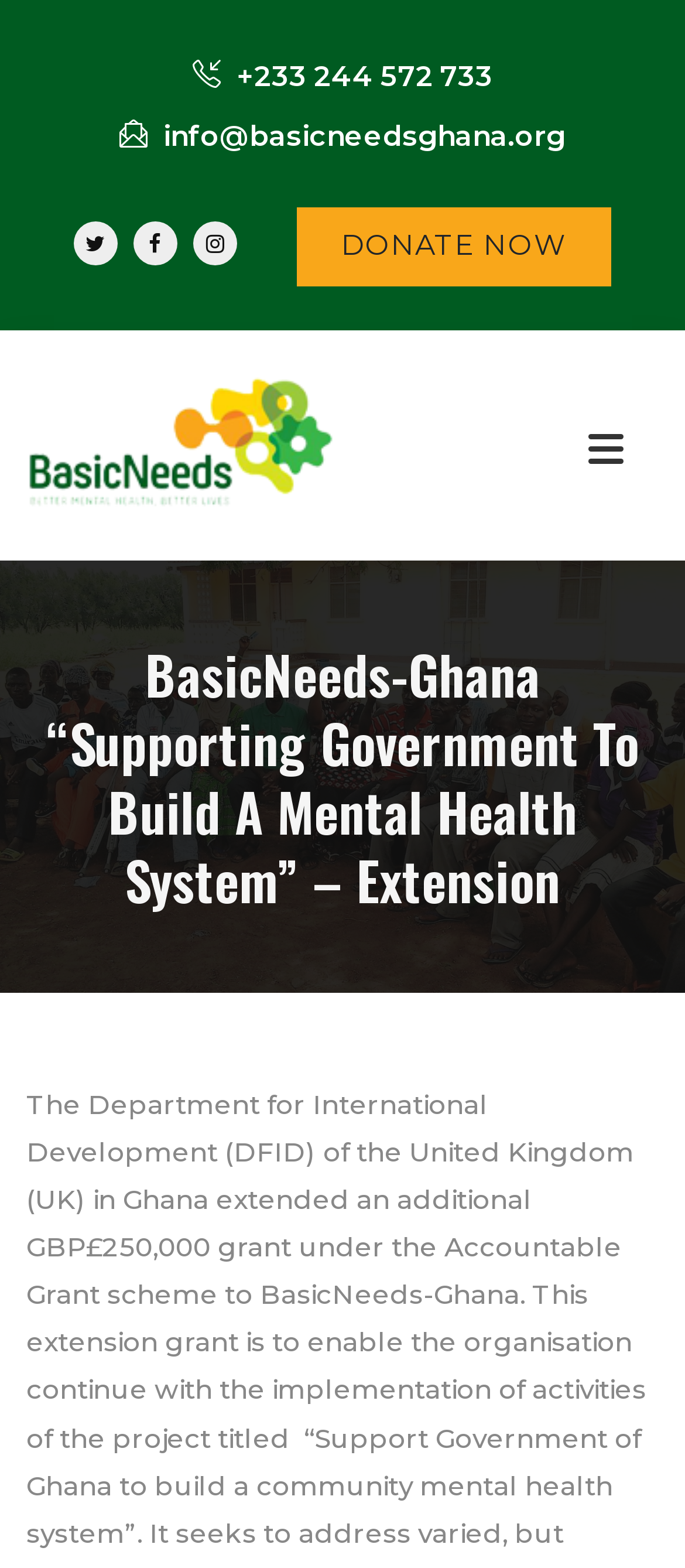What is the phone number to contact BasicNeeds-Ghana?
Please provide a comprehensive answer based on the visual information in the image.

The phone number can be found on the top section of the webpage, next to the icon of a phone receiver.